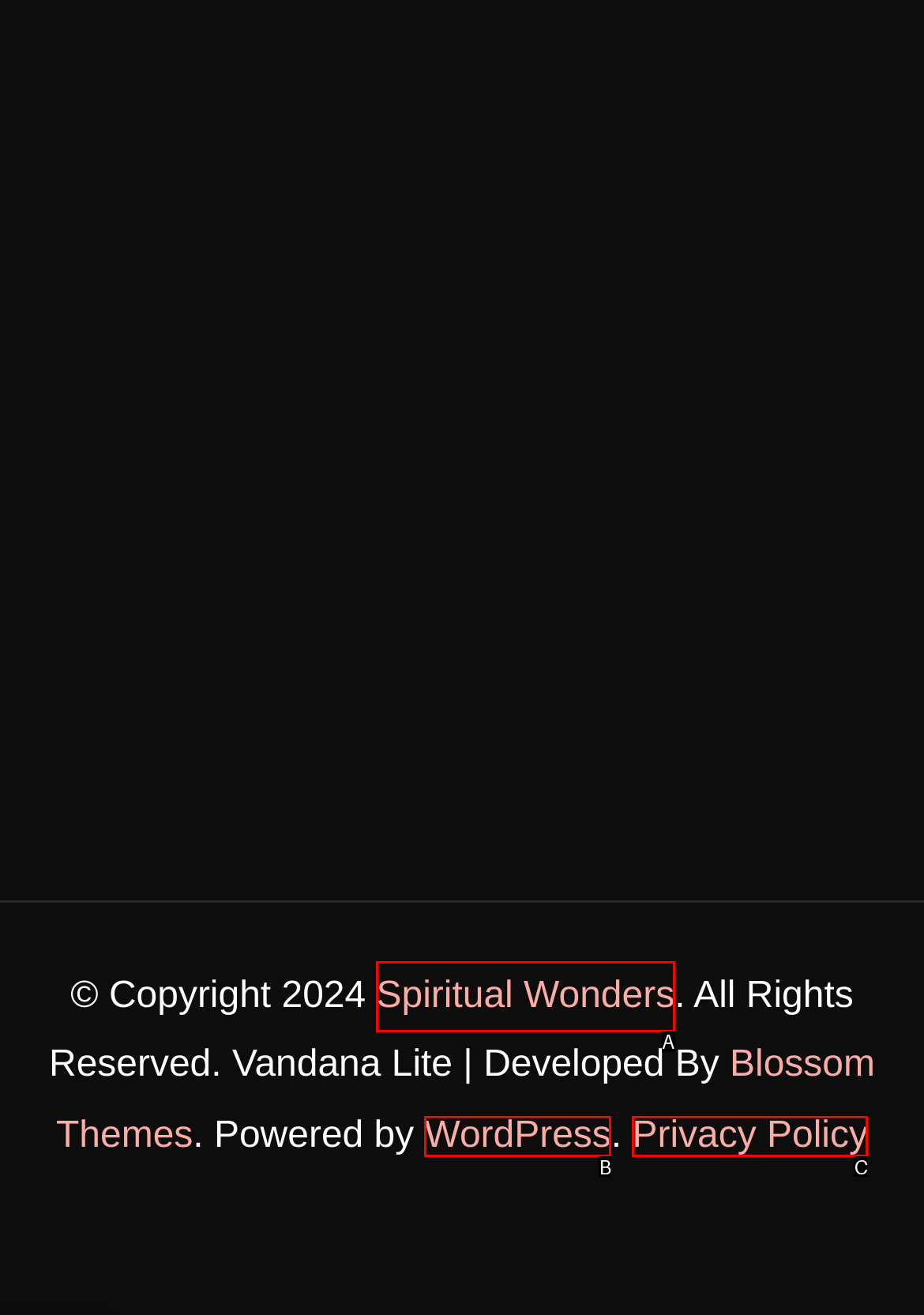Find the option that matches this description: WordPress
Provide the corresponding letter directly.

B